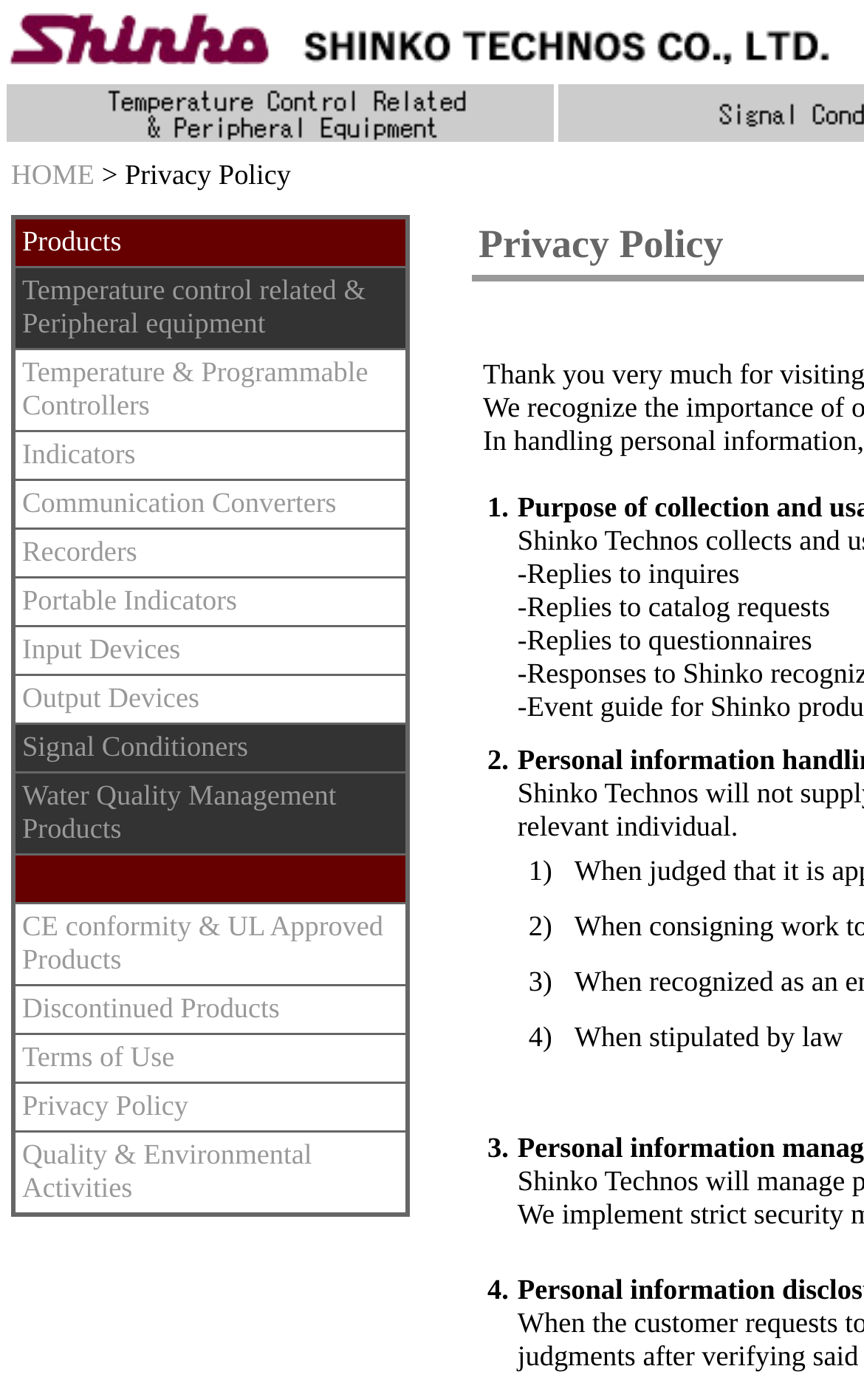Select the bounding box coordinates of the element I need to click to carry out the following instruction: "Click on HOME".

[0.013, 0.114, 0.109, 0.136]